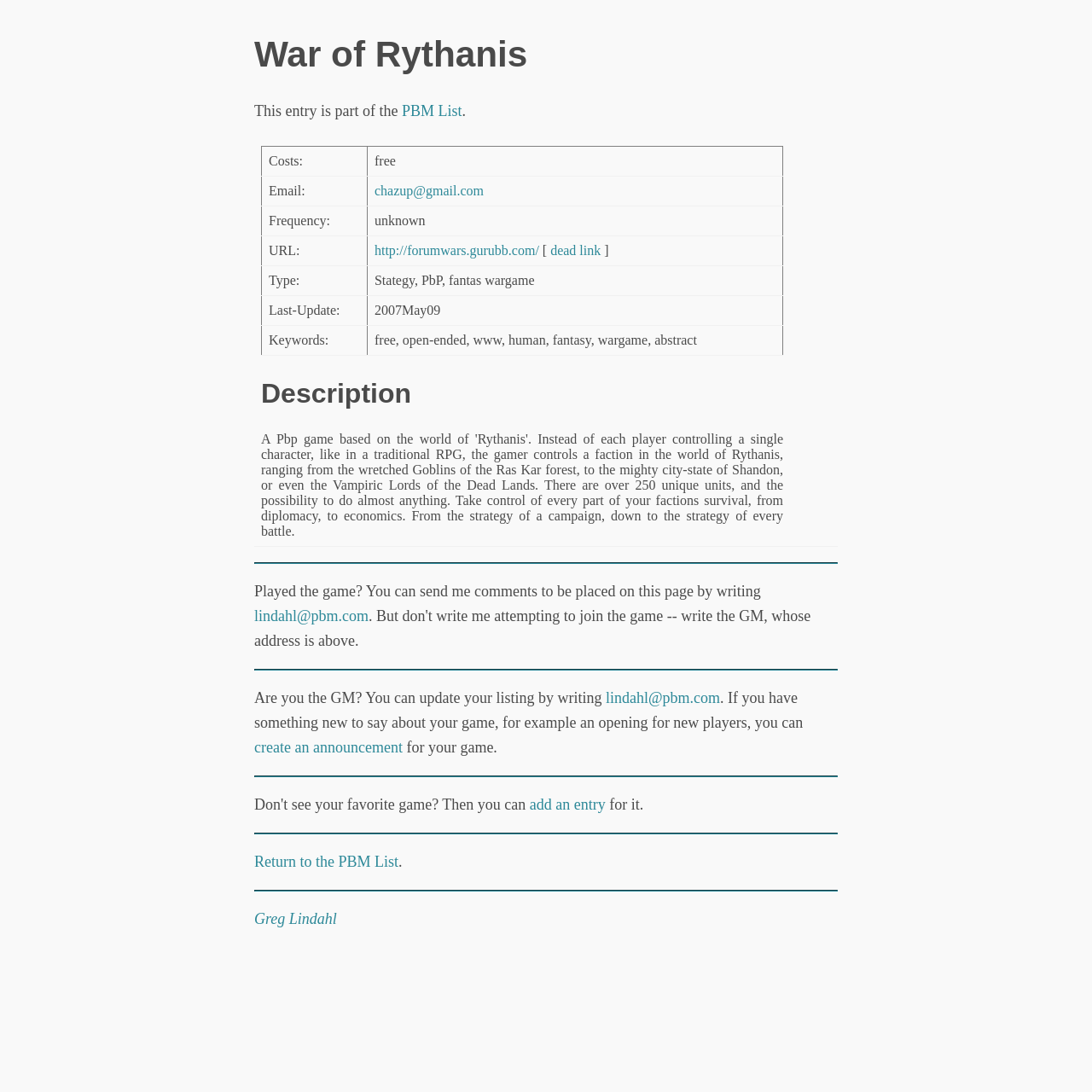Identify and provide the text content of the webpage's primary headline.

War of Rythanis